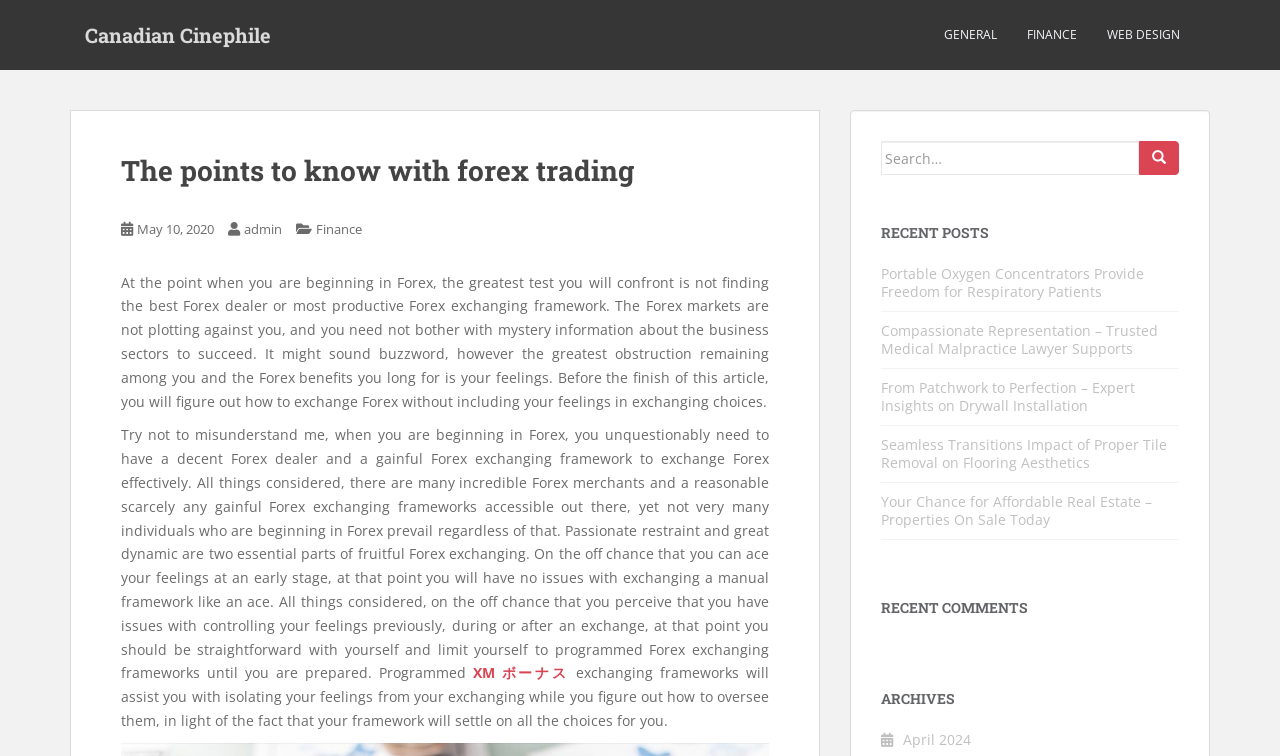Determine the bounding box coordinates for the area you should click to complete the following instruction: "View Oxygen Concentrator KROBER AEROPLUS product".

None